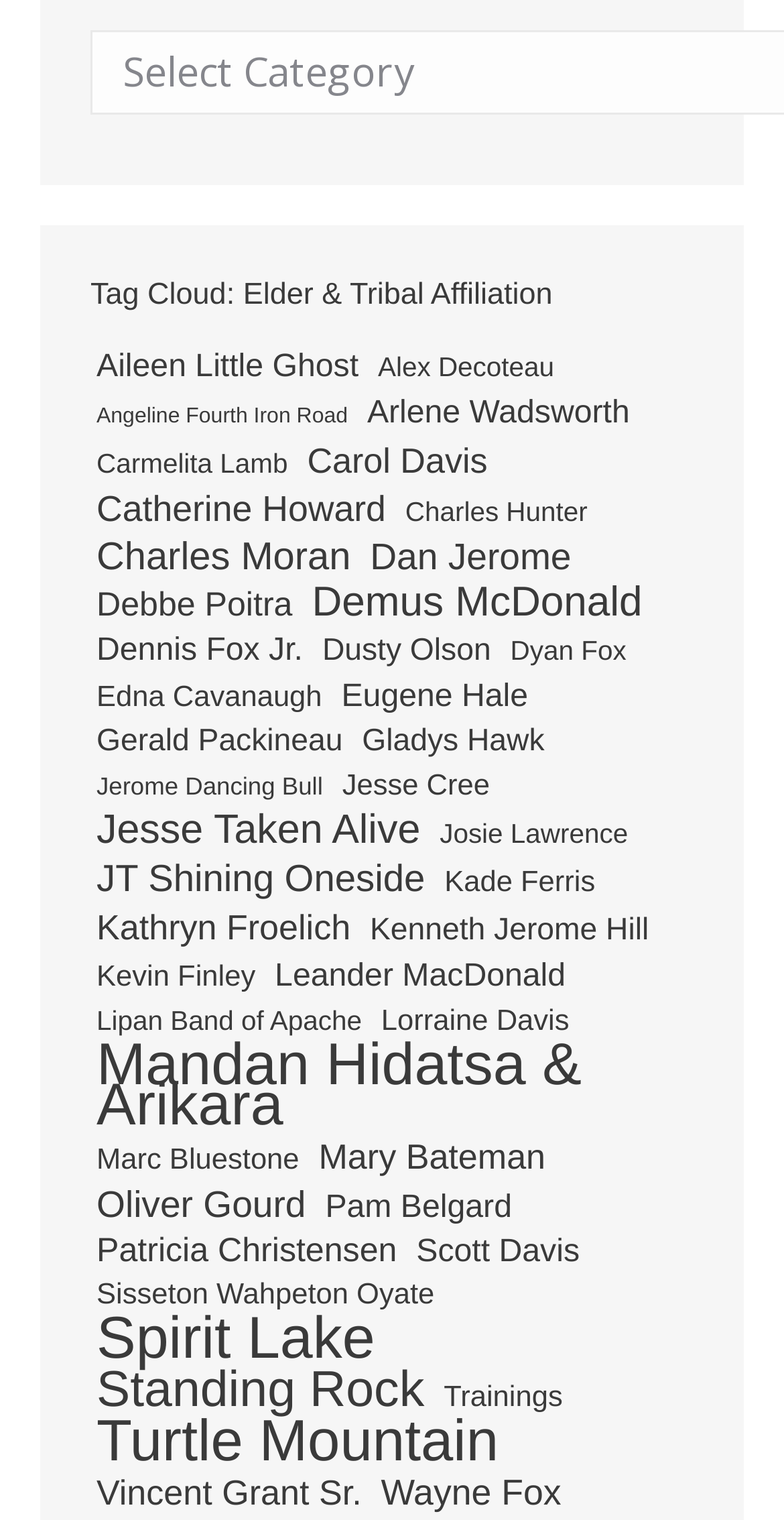Provide a one-word or short-phrase response to the question:
What is the name of the tribe with the most items?

Mandan Hidatsa & Arikara